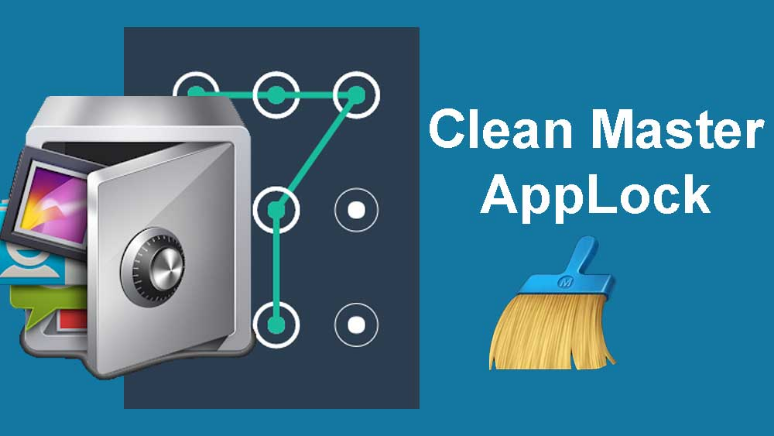What is the dual functionality of Clean Master?
Please answer the question as detailed as possible.

The image captures the essence of Clean Master’s dual functionality, which is optimizing device performance while enhancing security, providing users with a comprehensive solution for their Android devices.